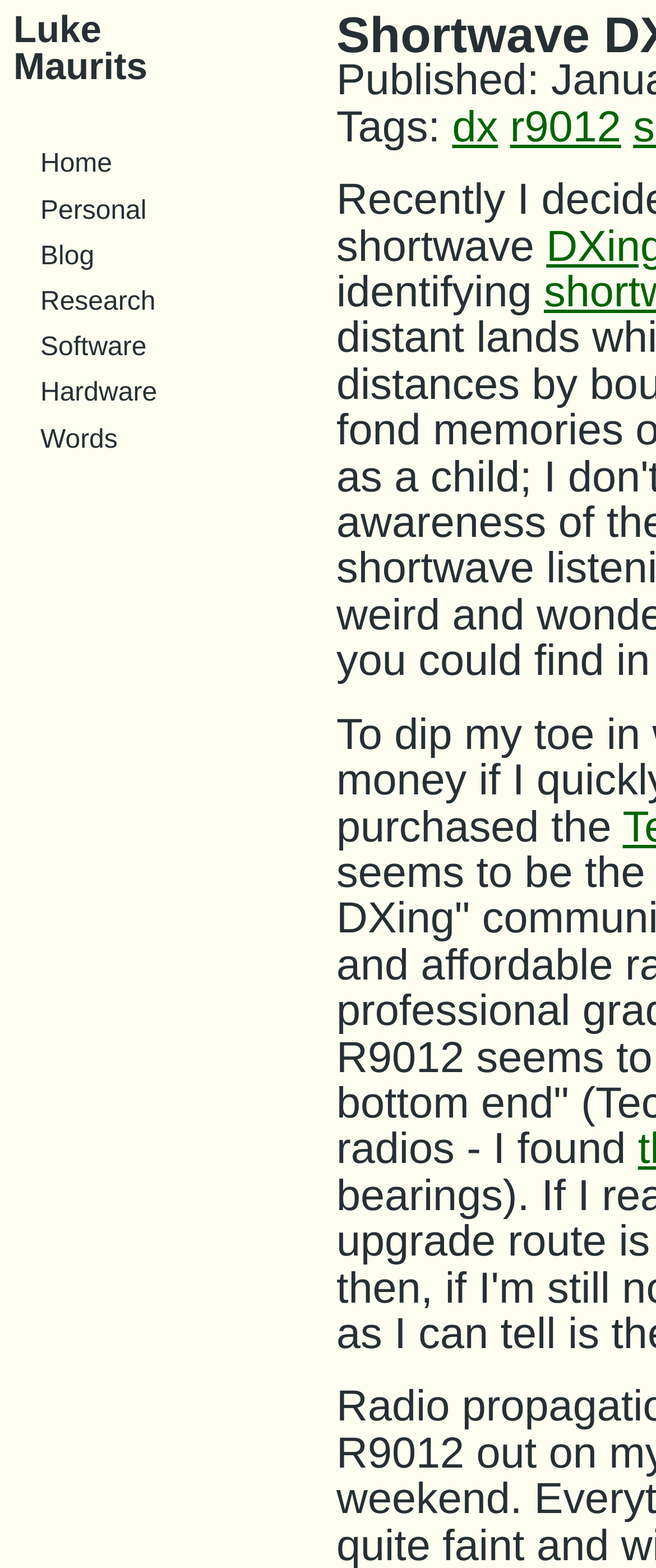What is the name of the first person listed?
Utilize the image to construct a detailed and well-explained answer.

The first person listed is Luke, which is indicated by the StaticText element 'Luke' with bounding box coordinates [0.021, 0.005, 0.155, 0.032]